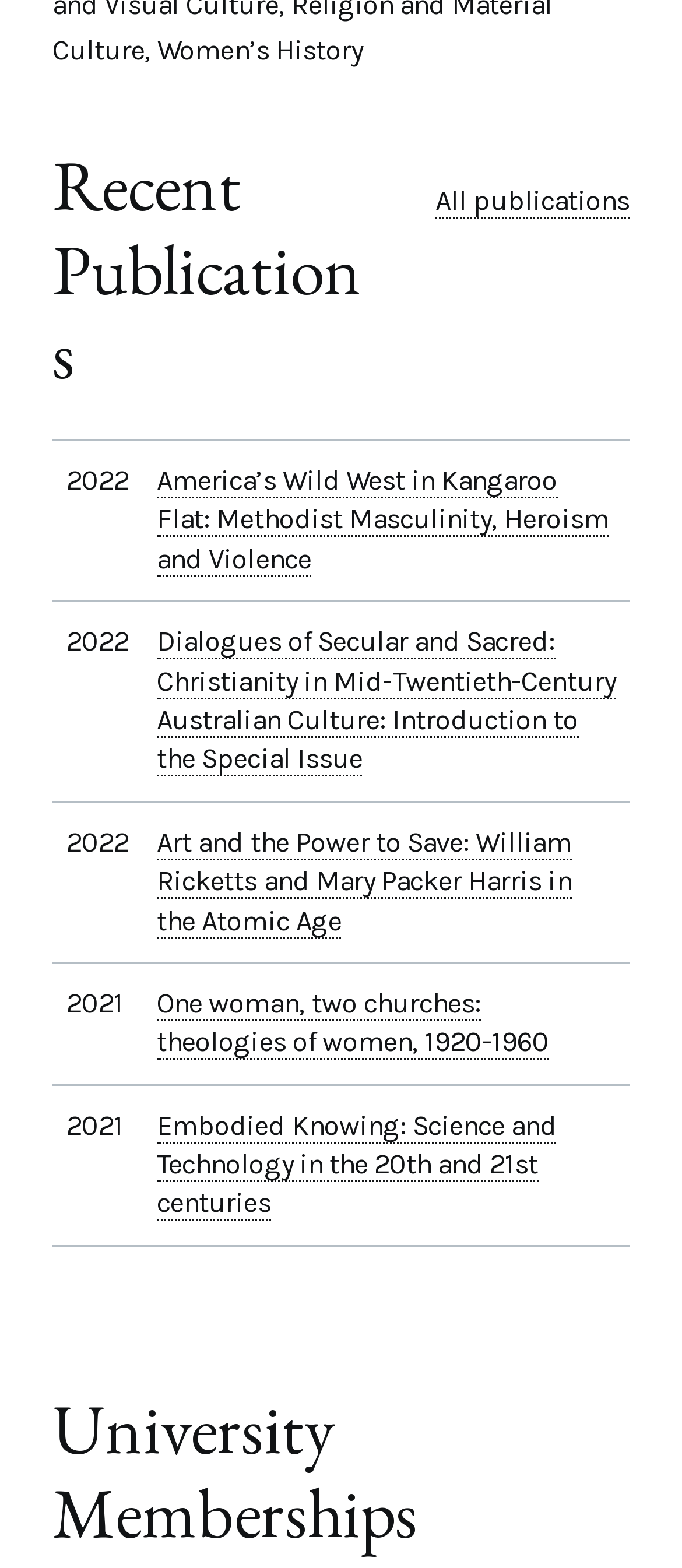How many publications are listed?
Answer the question with a detailed and thorough explanation.

I counted the number of rows in the table, each representing a publication, and found 5 rows.